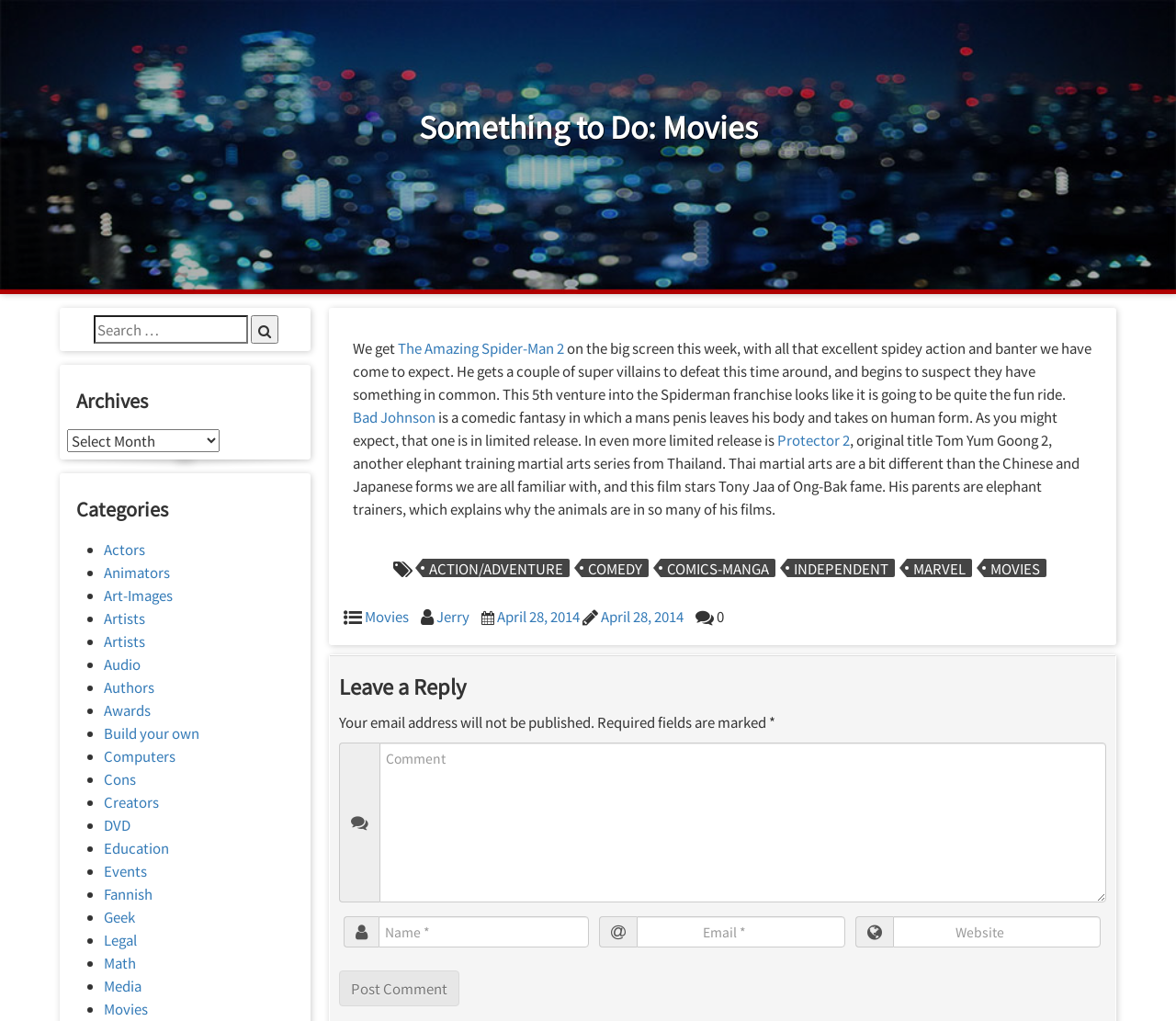Can you determine the bounding box coordinates of the area that needs to be clicked to fulfill the following instruction: "Post a comment"?

[0.288, 0.951, 0.39, 0.986]